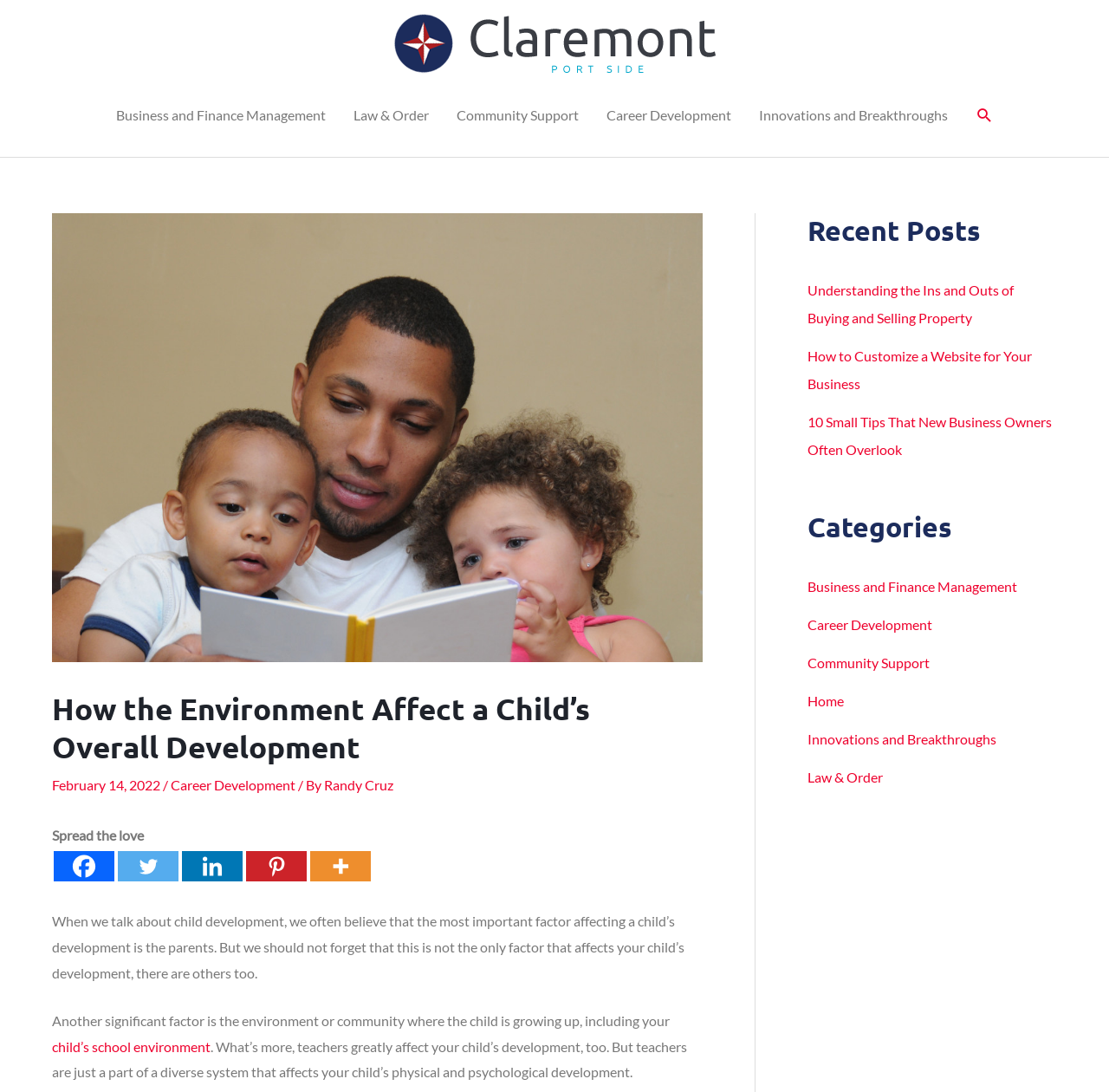Identify the bounding box coordinates for the UI element mentioned here: "aria-label="Linkedin" title="Linkedin"". Provide the coordinates as four float values between 0 and 1, i.e., [left, top, right, bottom].

[0.164, 0.779, 0.219, 0.807]